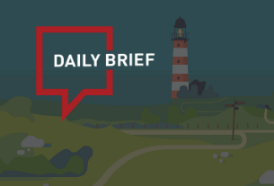What is the theme associated with the lighthouse?
Look at the image and respond to the question as thoroughly as possible.

The lighthouse is a symbolic element in the design, and its presence is meant to evoke themes of guidance and insight, which are relevant to the content of the Daily Brief series, including travel and tourism.